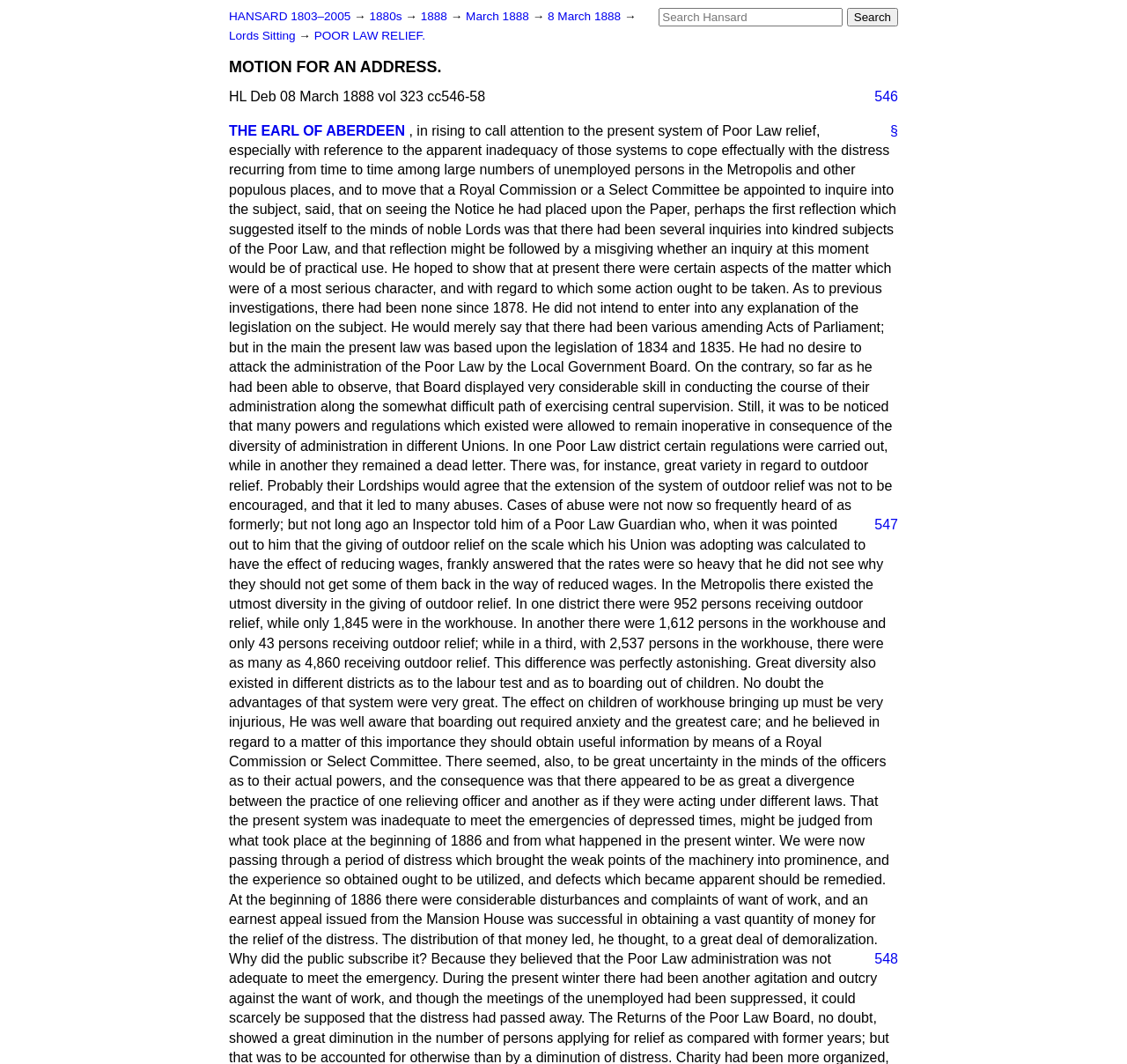What is the primary heading on this webpage?

MOTION FOR AN ADDRESS.